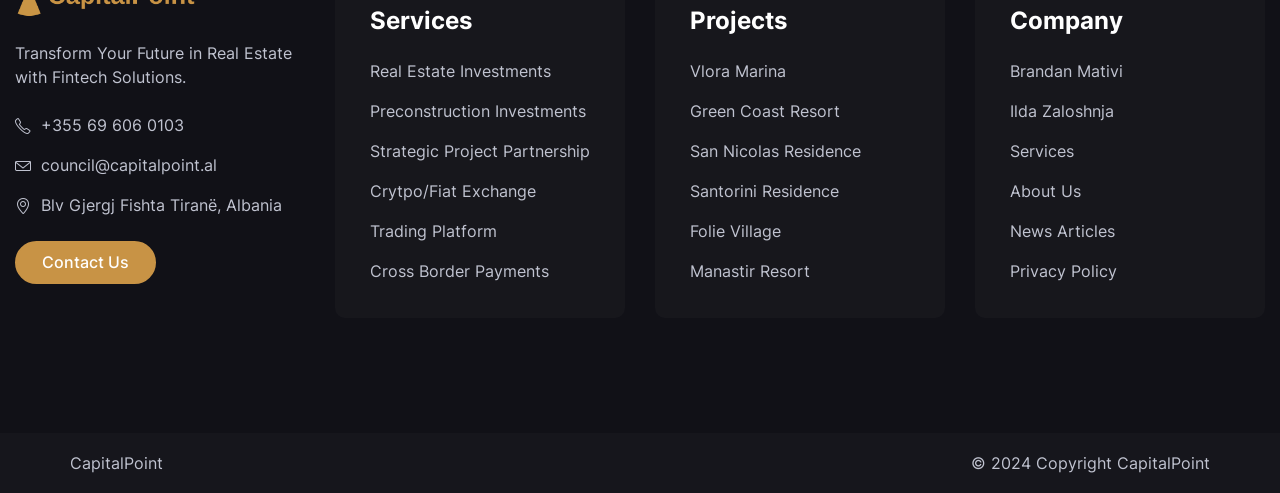Based on the element description: "Blv Gjergj Fishta Tiranë, Albania", identify the bounding box coordinates for this UI element. The coordinates must be four float numbers between 0 and 1, listed as [left, top, right, bottom].

[0.012, 0.39, 0.238, 0.439]